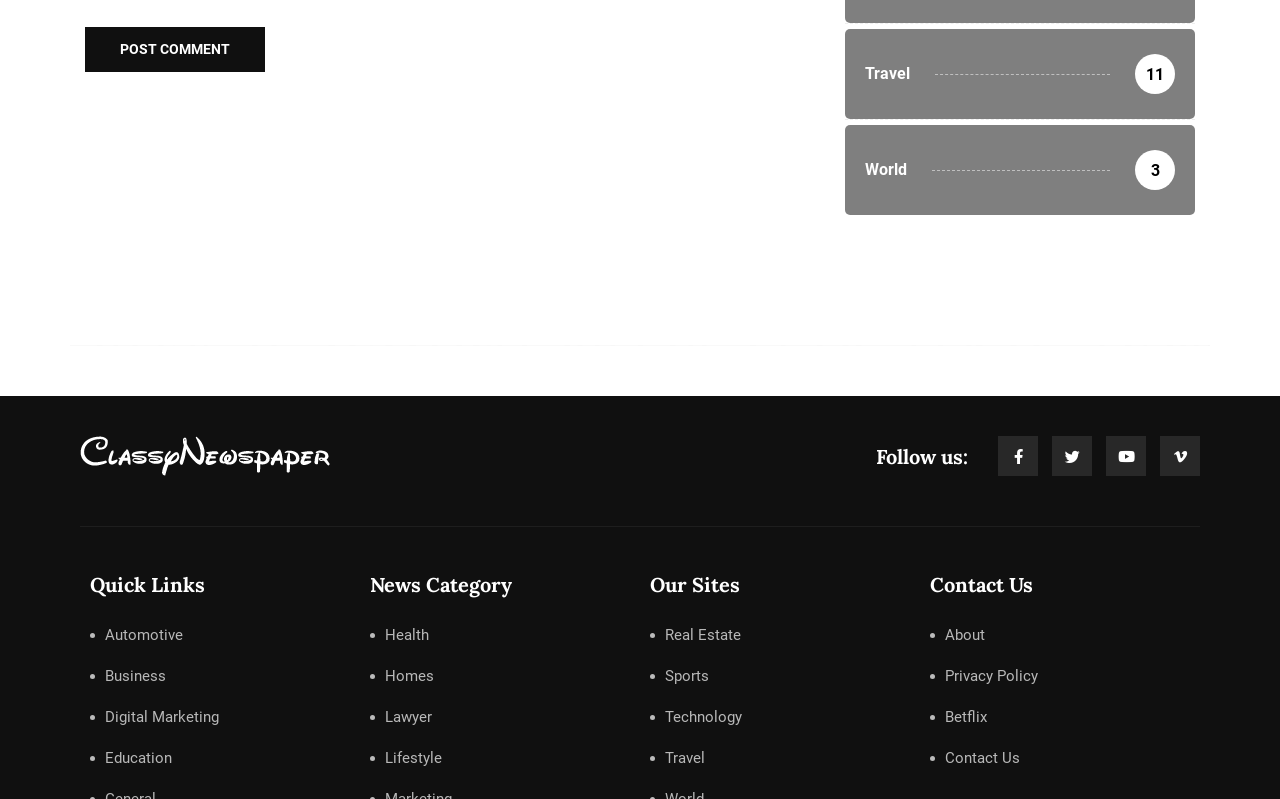What other websites are related to this one?
Using the visual information, reply with a single word or short phrase.

ClassyNewspaper, Travel 11, World 3